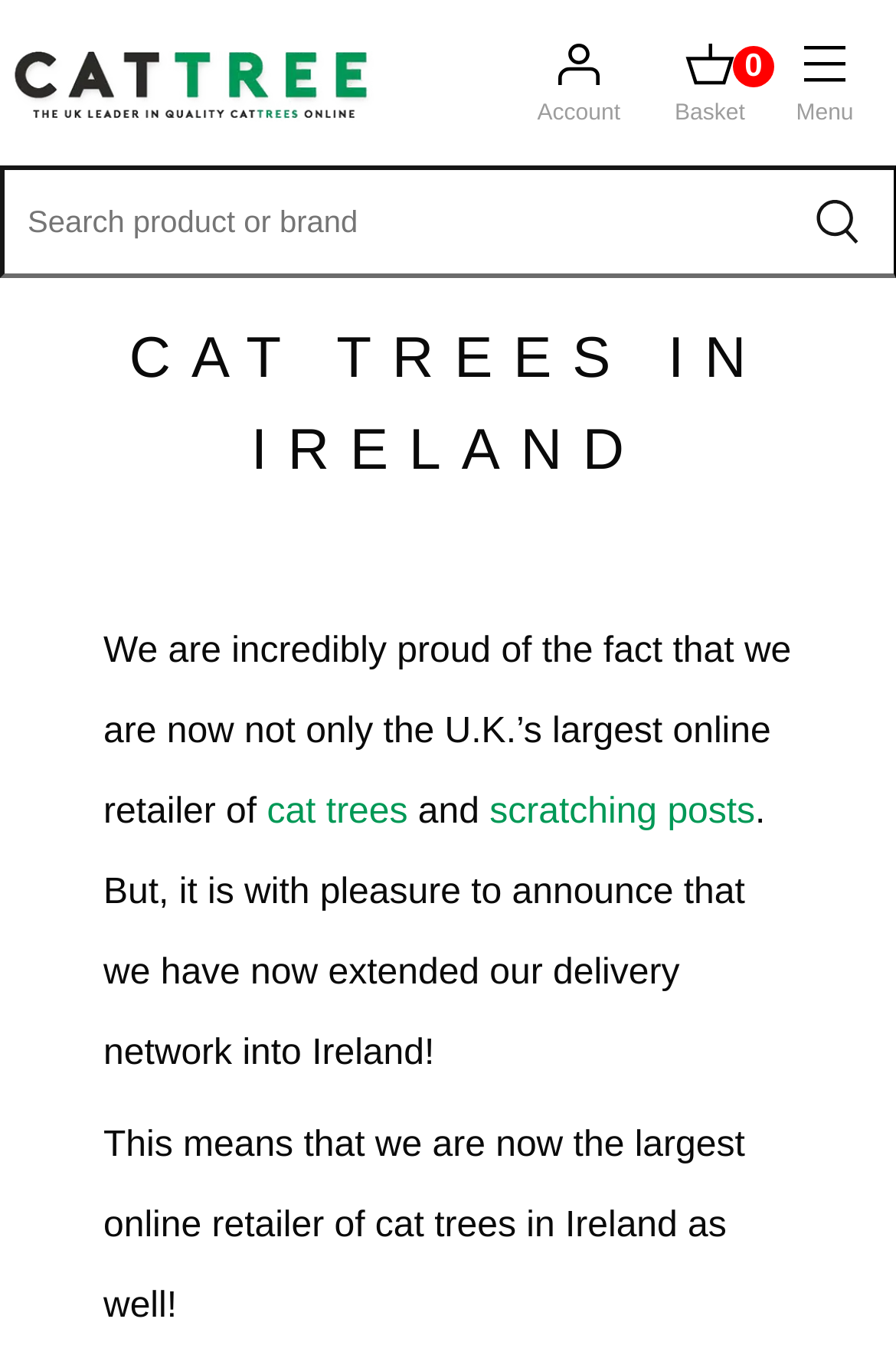What is the company's achievement?
Look at the screenshot and respond with one word or a short phrase.

largest online retailer of cat trees in Ireland